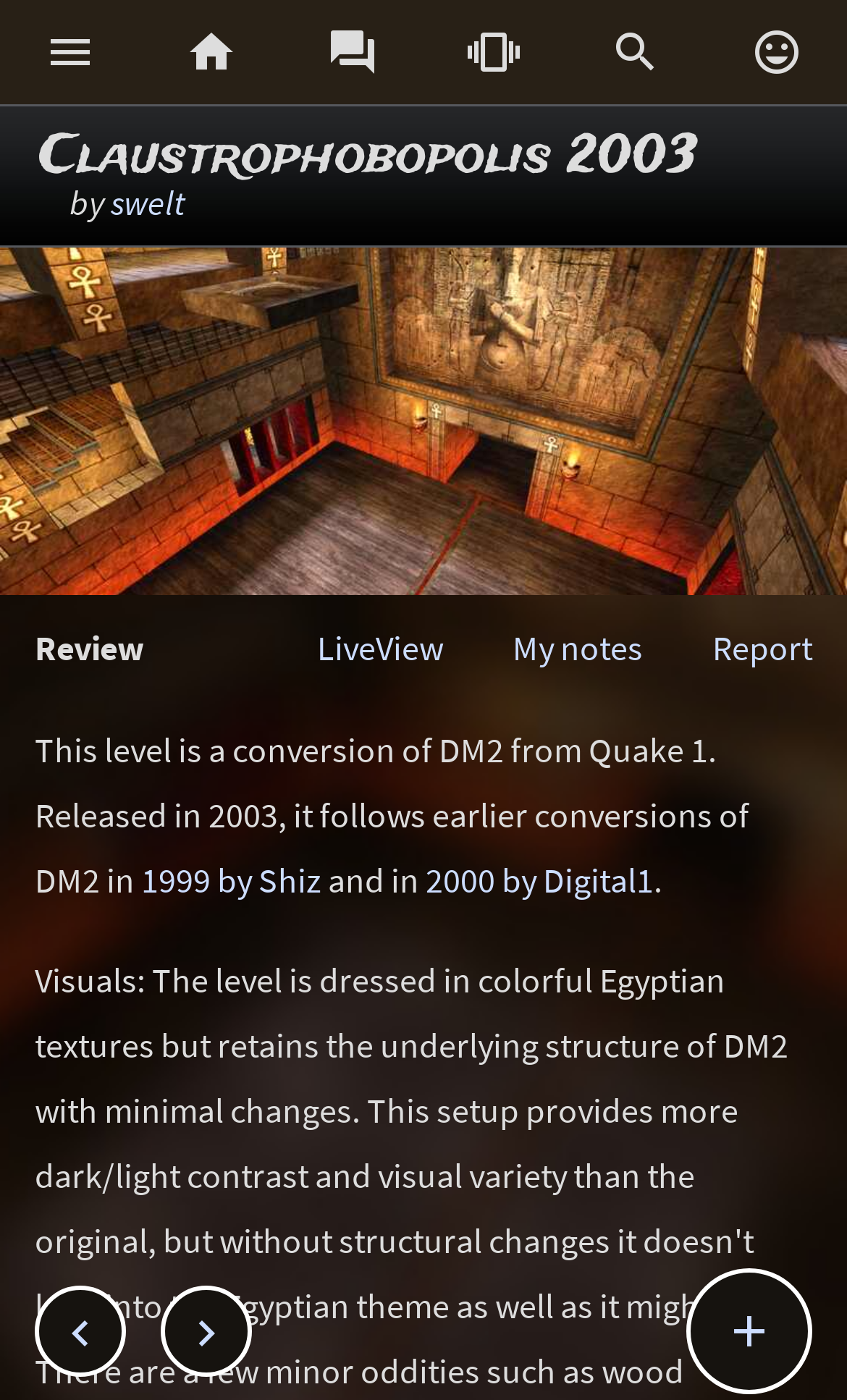What is the name of the level that was released in 1999?
Using the picture, provide a one-word or short phrase answer.

DM2